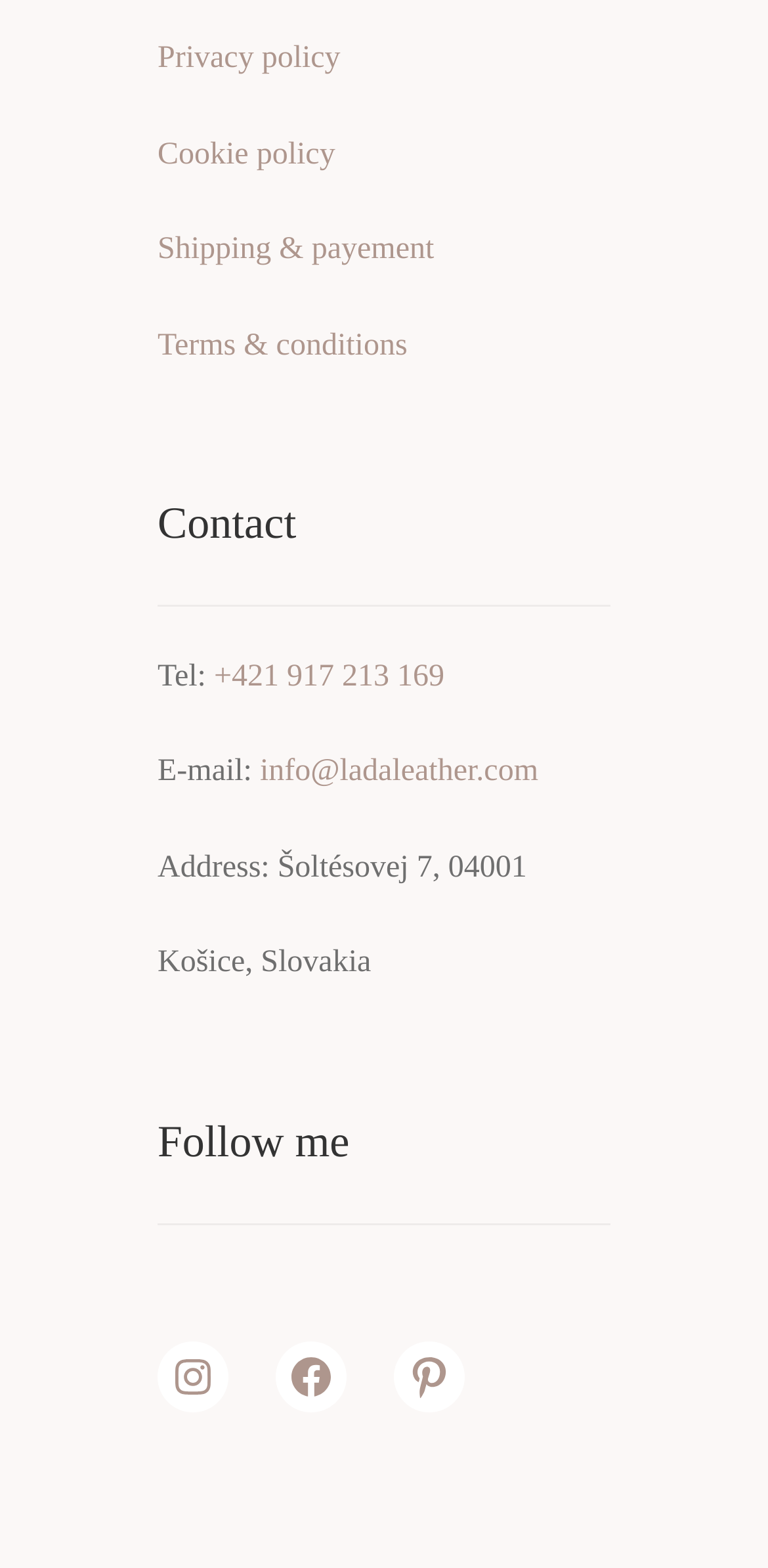Pinpoint the bounding box coordinates of the area that must be clicked to complete this instruction: "View privacy policy".

[0.205, 0.027, 0.443, 0.048]